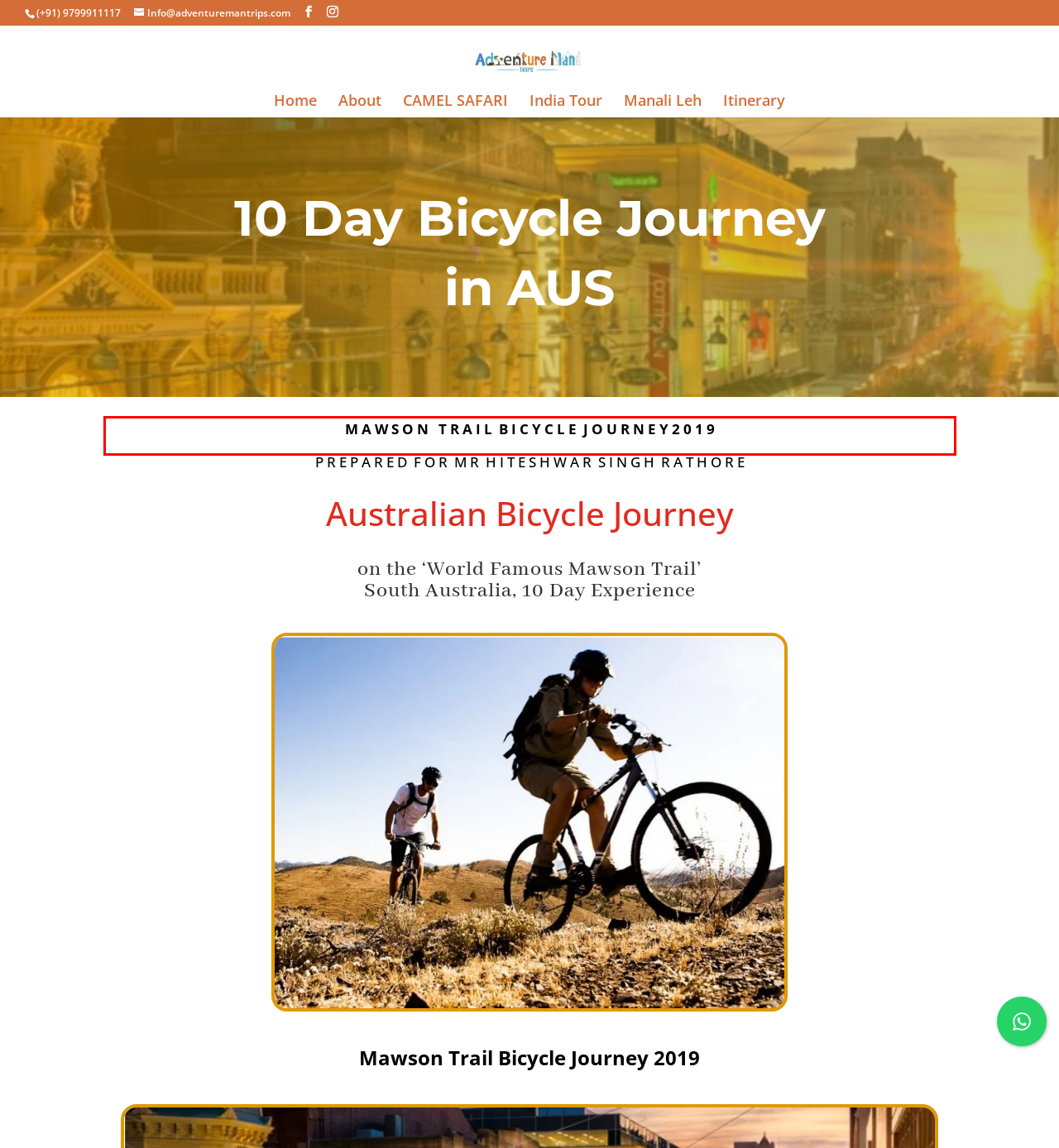You are presented with a screenshot containing a red rectangle. Extract the text found inside this red bounding box.

M A W S O N T R A I L B I C Y C L E J O U R N E Y 2 0 1 9